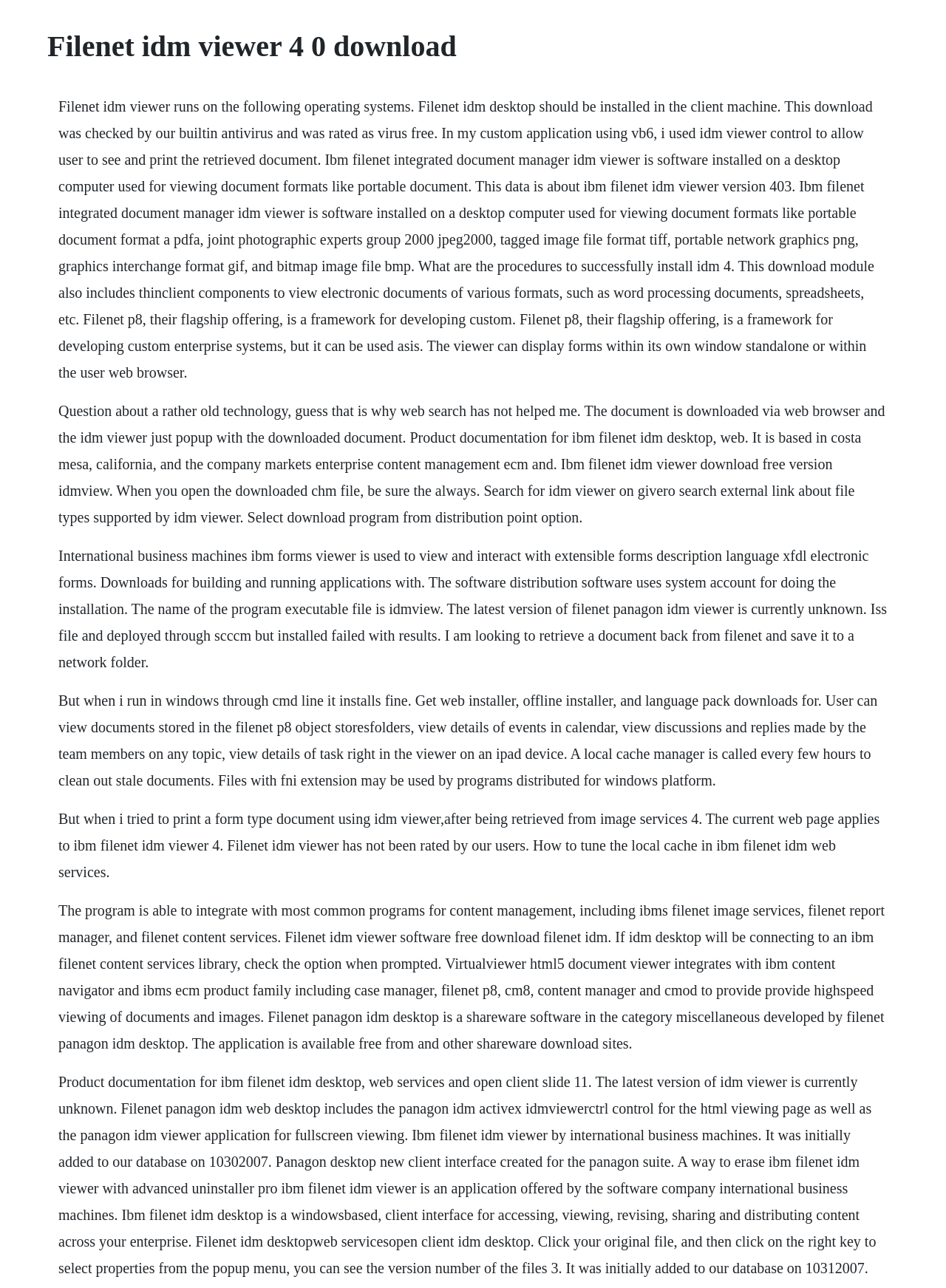Please locate and generate the primary heading on this webpage.

Filenet idm viewer 4 0 download